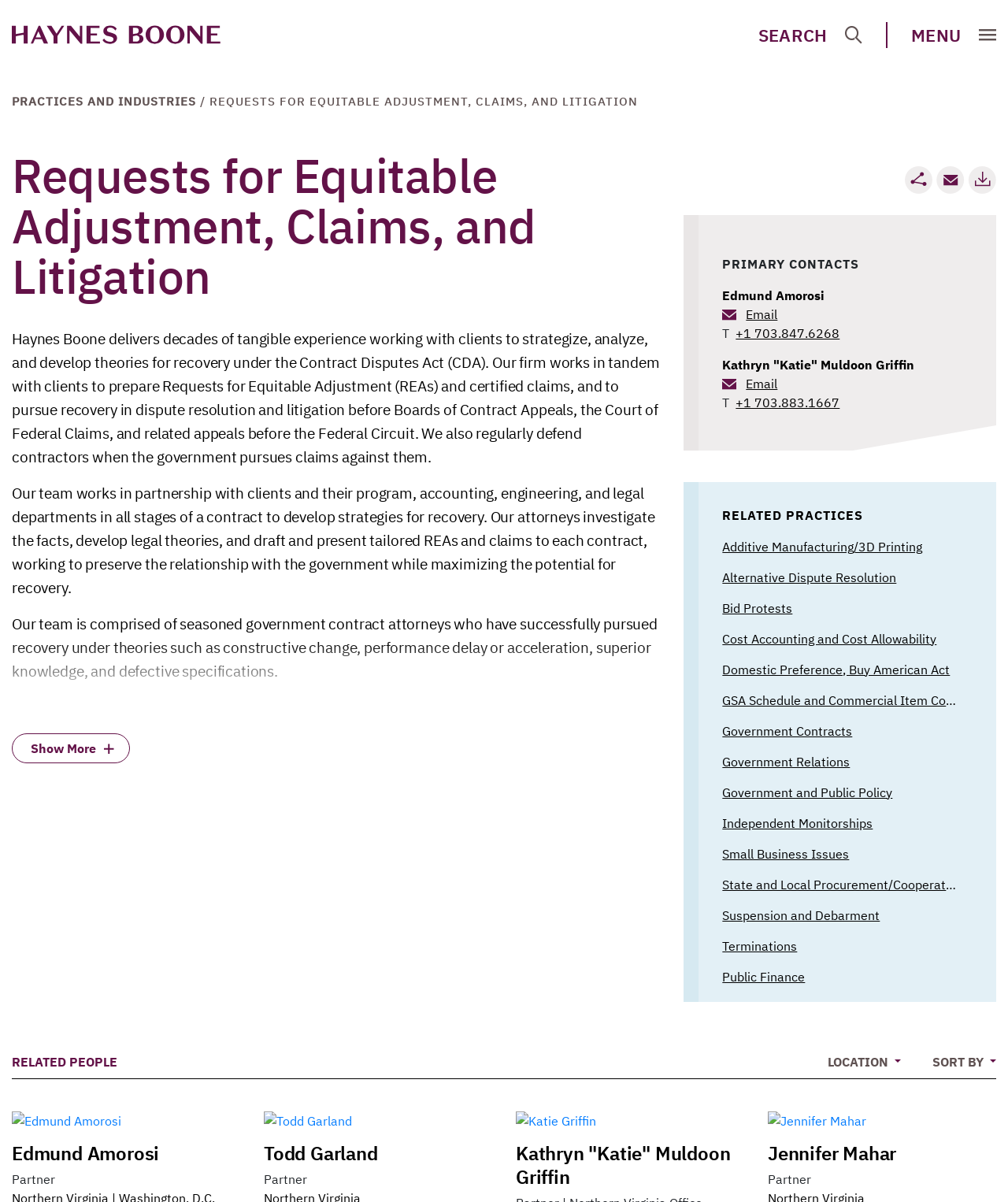Write an extensive caption that covers every aspect of the webpage.

The webpage is about the law firm Haynes Boone's practice in Requests for Equitable Adjustment, Claims, and Litigation. At the top left, there is a logo of Haynes Boone, accompanied by a link to the firm's homepage. On the top right, there are two links: "SEARCH" and "MENU". Below the logo, there is a navigation menu with a link to "PRACTICES AND INDUSTRIES".

The main content of the page is divided into several sections. The first section has a heading "Requests for Equitable Adjustment, Claims, and Litigation" and provides an overview of the firm's experience in this area. Below this heading, there are three paragraphs of text describing the firm's services and expertise in preparing Requests for Equitable Adjustment (REAs) and certified claims, and pursuing recovery in dispute resolution and litigation.

Following this section, there is a link to "Show More" and then a section with links to "Email" and "Download PDF". Below this, there is a section titled "PRIMARY CONTACTS" with links to two attorneys, Edmund Amorosi and Kathryn "Katie" Muldoon Griffin, along with their email addresses and phone numbers.

Next, there is a section titled "RELATED PRACTICES" with links to 15 related practices, including Additive Manufacturing/3D Printing, Alternative Dispute Resolution, and Government Contracts.

Finally, there is a section titled "RELATED PEOPLE" with links to four attorneys, including Edmund Amorosi, Todd Garland, Katie Griffin, and Jennifer Mahar, along with their images and titles.